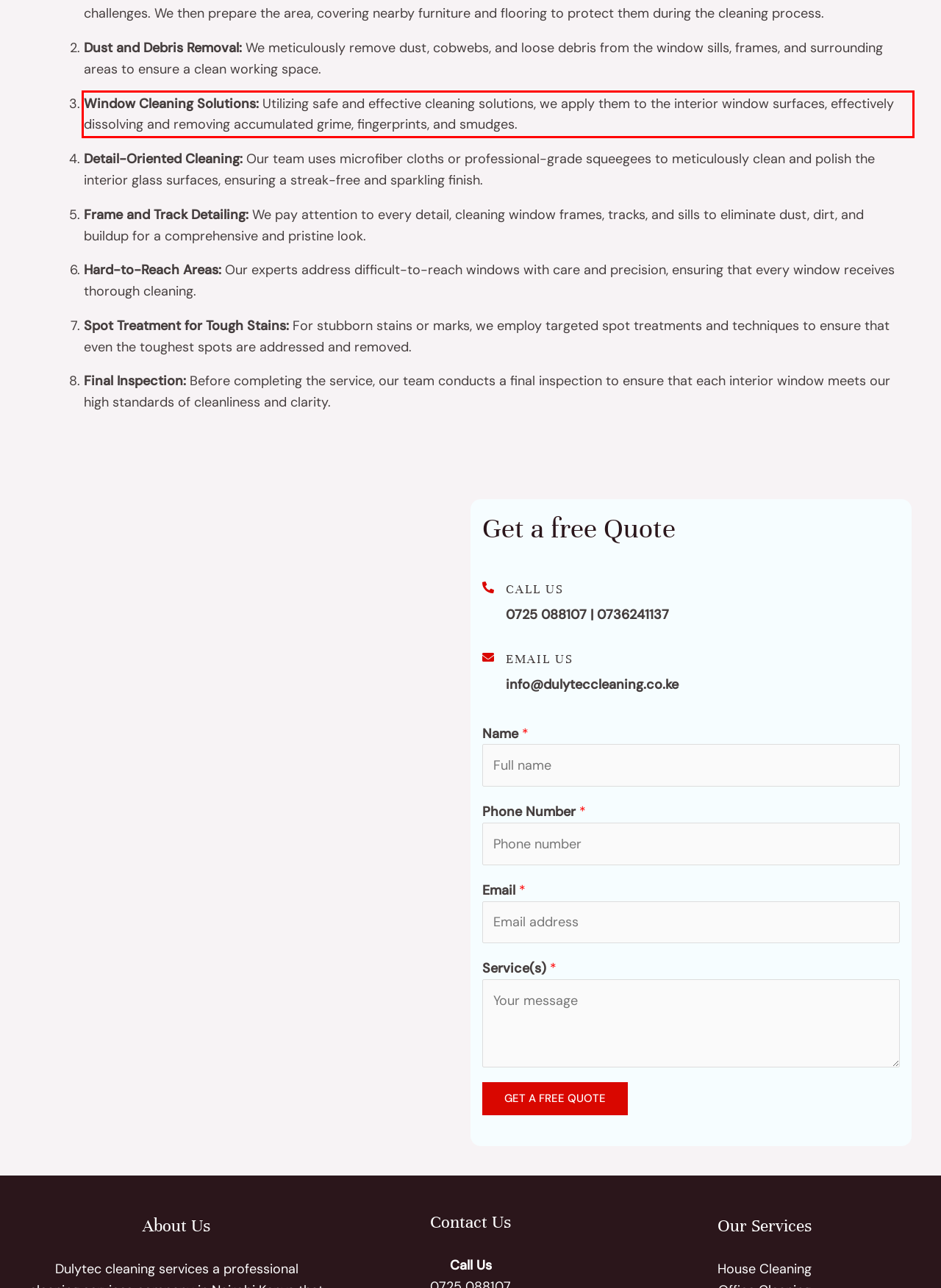Using the webpage screenshot, recognize and capture the text within the red bounding box.

Window Cleaning Solutions: Utilizing safe and effective cleaning solutions, we apply them to the interior window surfaces, effectively dissolving and removing accumulated grime, fingerprints, and smudges.